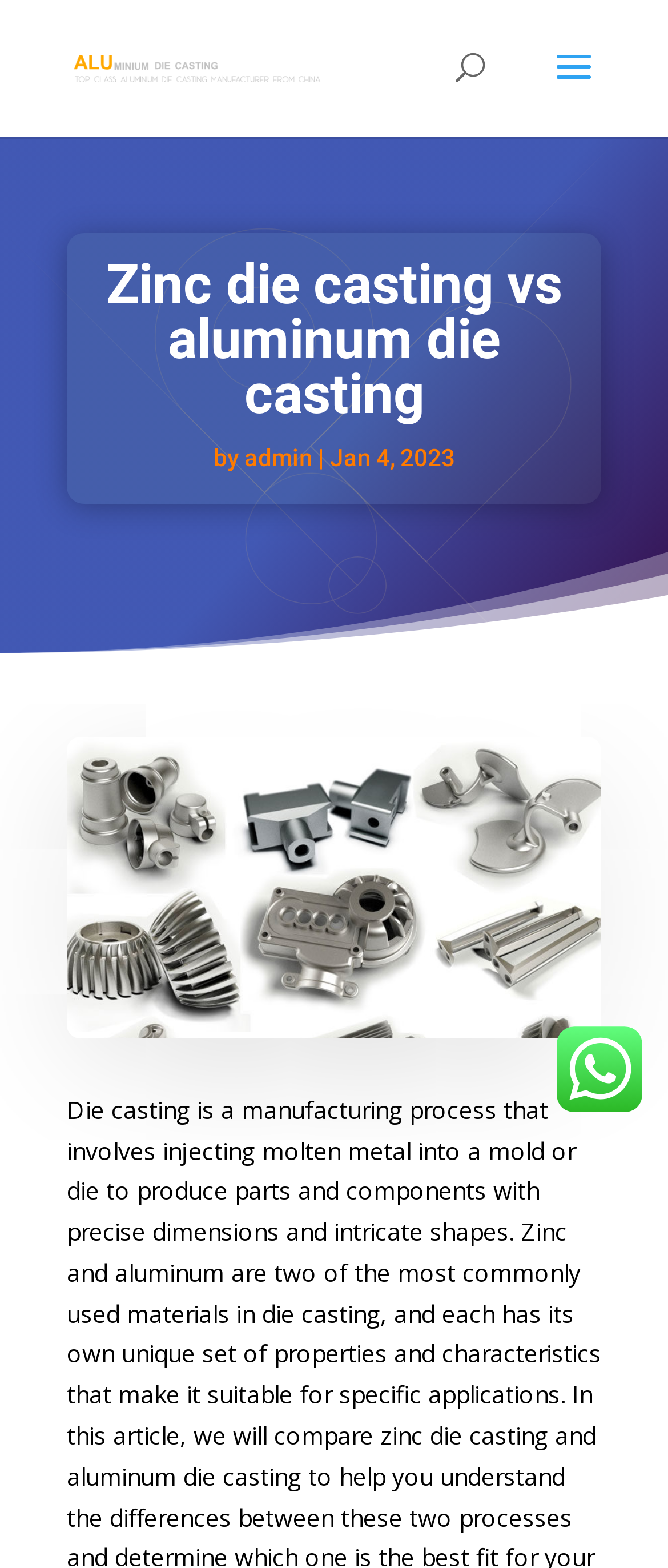Give a detailed overview of the webpage's appearance and contents.

The webpage is about die casting, specifically comparing zinc and aluminum die casting. At the top left, there is a link and an image with the text "China Die Casting | Aluminum Die Casting". Below this, there is a search bar that spans across most of the top section of the page. 

The main content of the page starts with a heading that reads "Zinc die casting vs aluminum die casting", which is positioned near the top center of the page. Below the heading, there is a line of text that includes the author's name "admin" and the date "Jan 4, 2023". 

On the left side of the page, there is a large image that takes up about half of the page's height. On the right side, near the bottom, there is a smaller image.